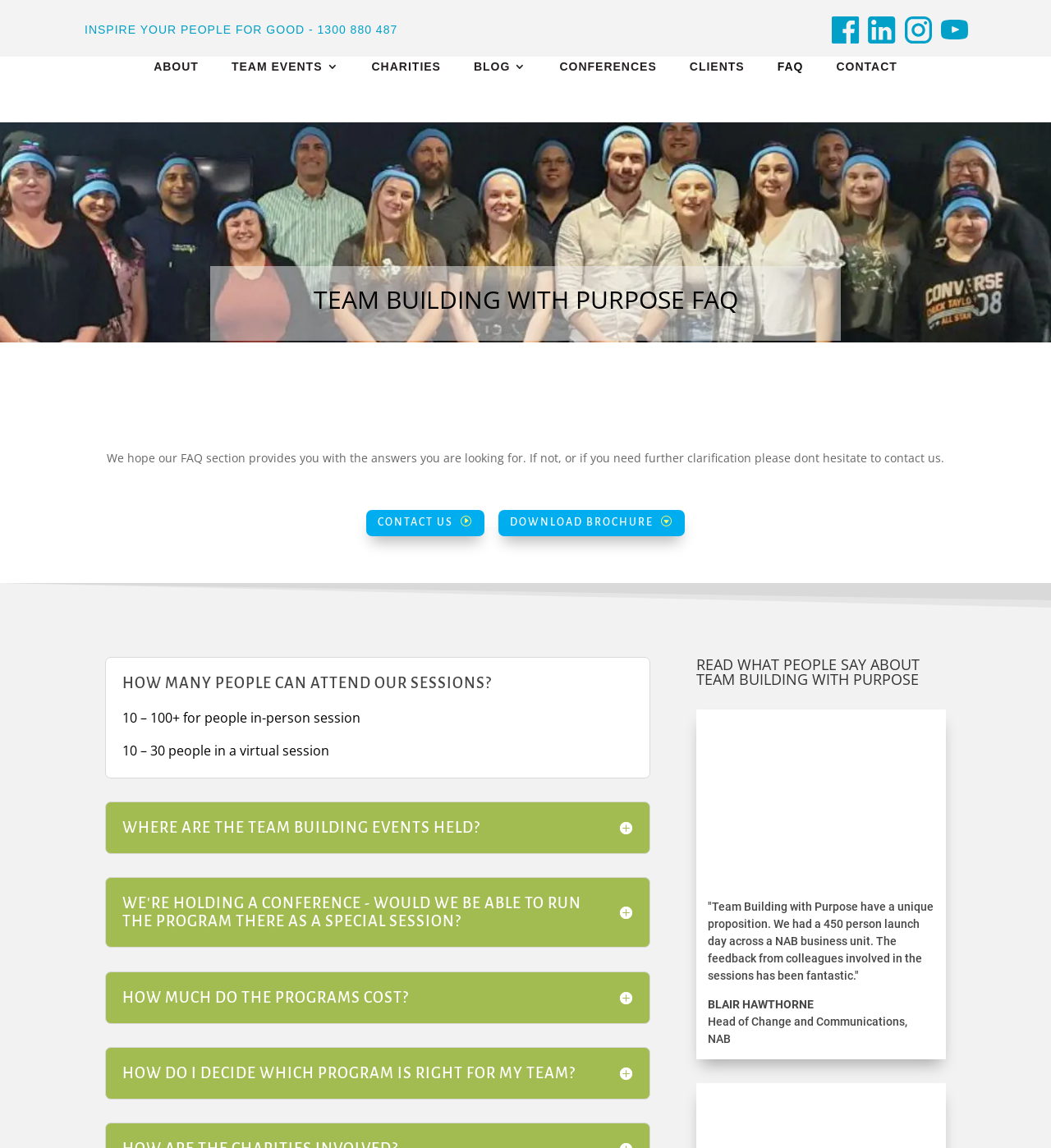Please find the main title text of this webpage.

TEAM BUILDING WITH PURPOSE FAQ